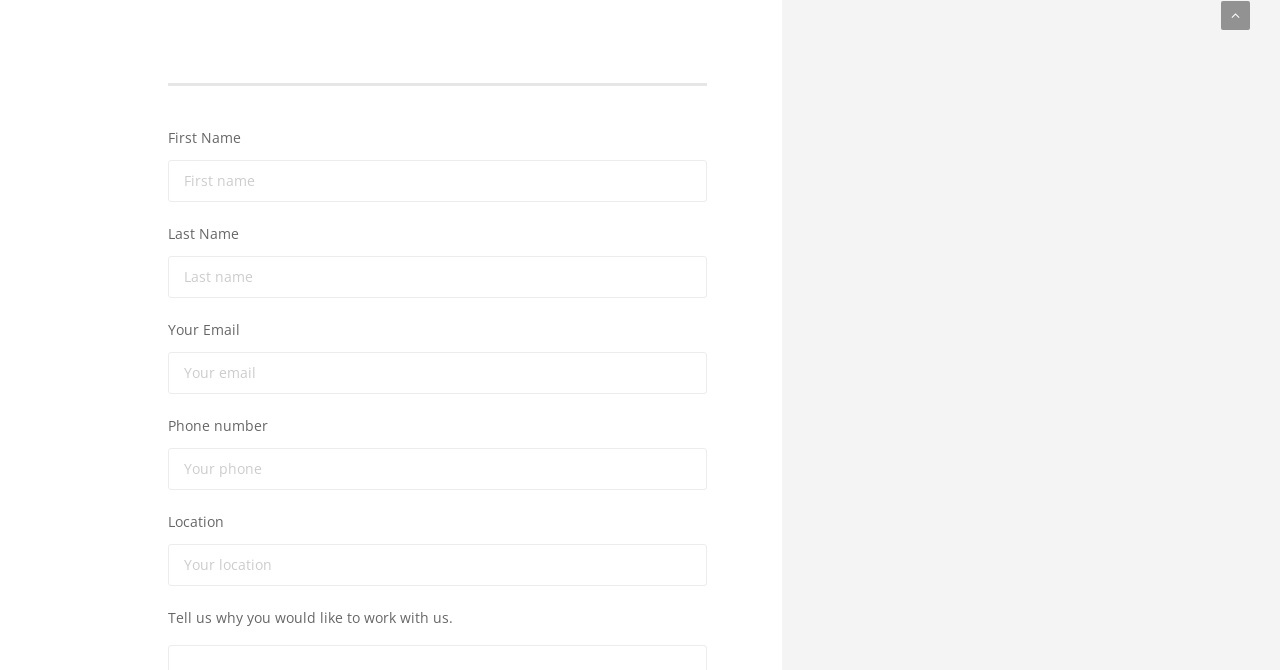Using the given description, provide the bounding box coordinates formatted as (top-left x, top-left y, bottom-right x, bottom-right y), with all values being floating point numbers between 0 and 1. Description: Simple. It's trying to say

None